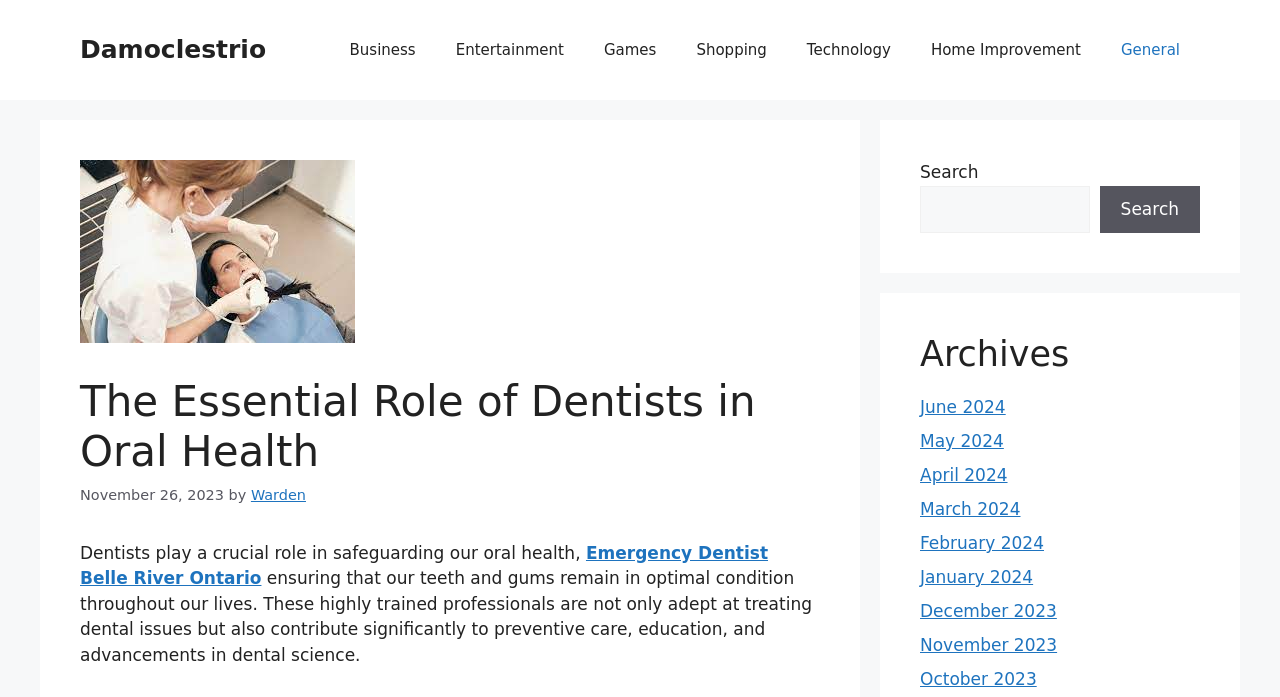Extract the main heading from the webpage content.

The Essential Role of Dentists in Oral Health